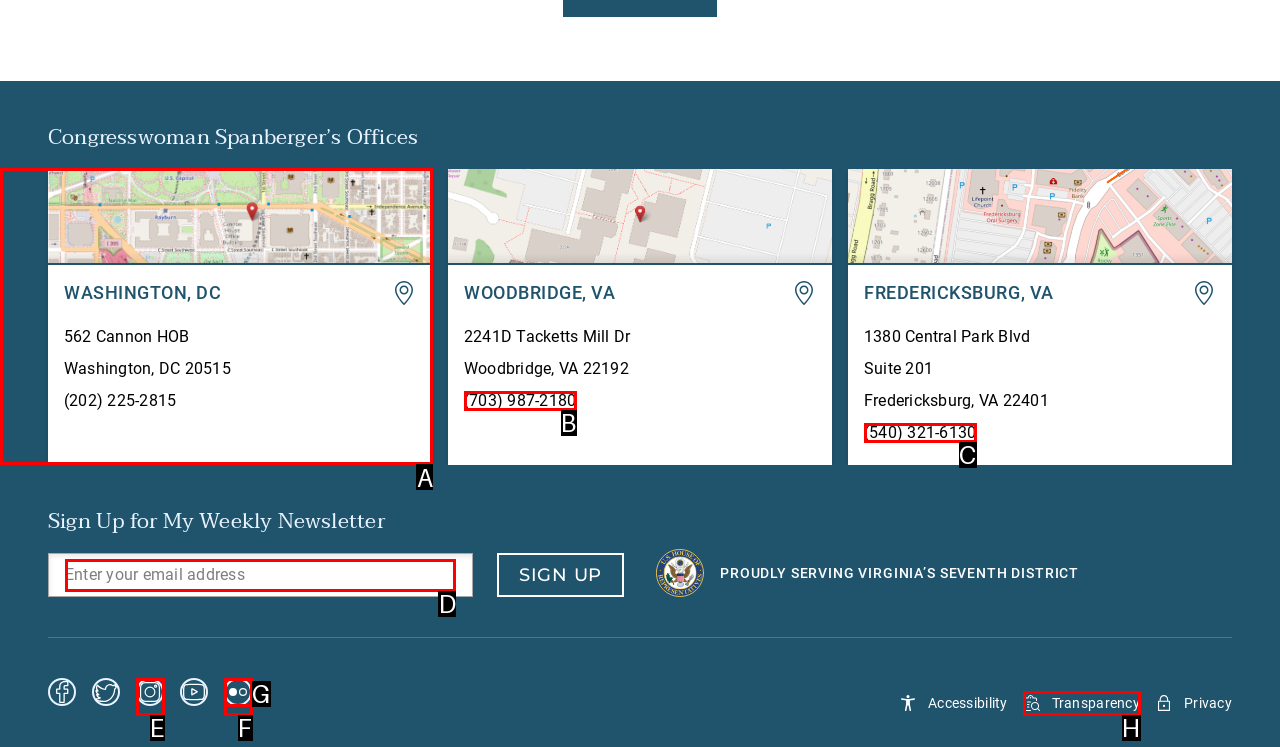Choose the correct UI element to click for this task: Read The Back Page Answer using the letter from the given choices.

None